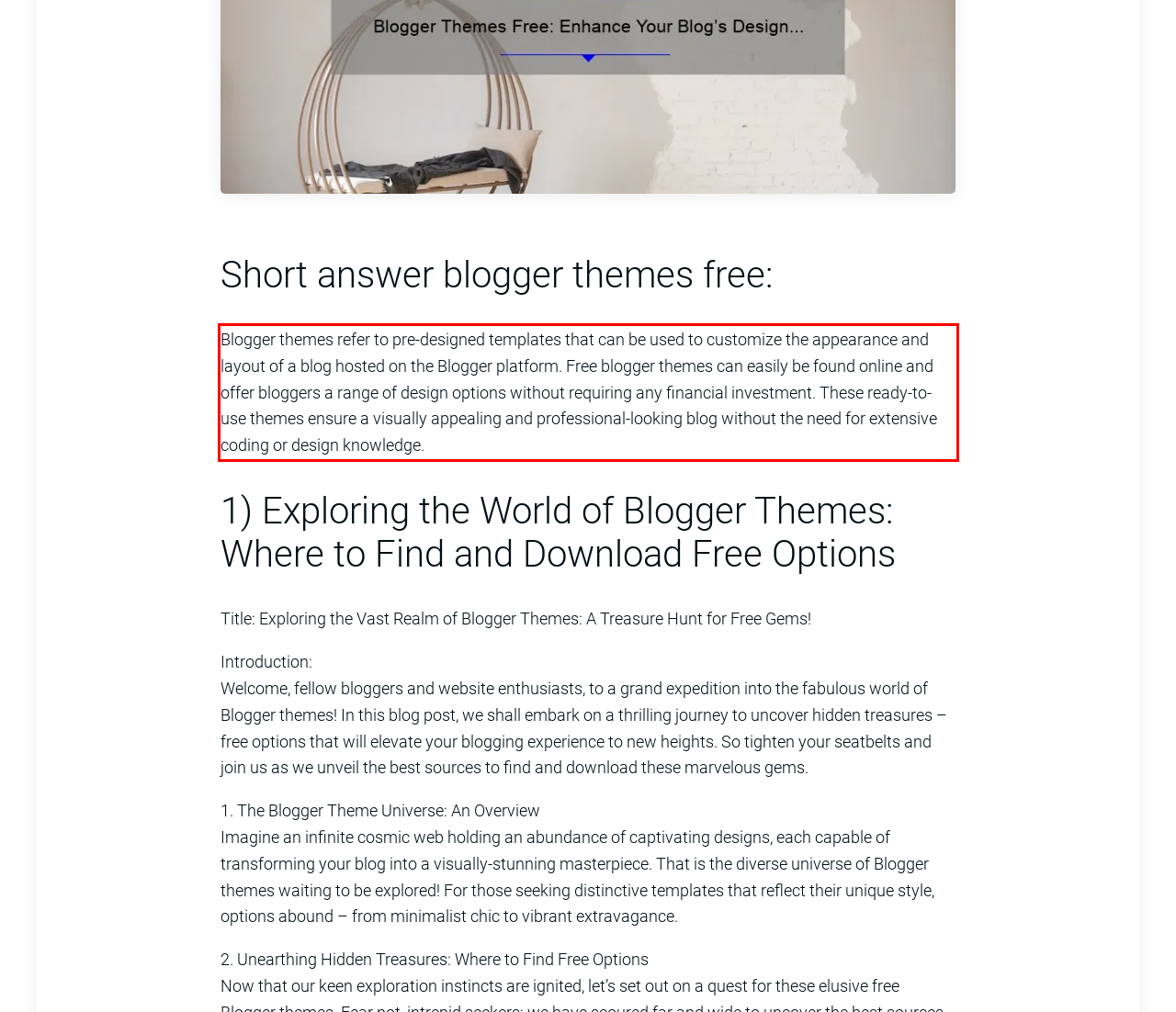By examining the provided screenshot of a webpage, recognize the text within the red bounding box and generate its text content.

Blogger themes refer to pre-designed templates that can be used to customize the appearance and layout of a blog hosted on the Blogger platform. Free blogger themes can easily be found online and offer bloggers a range of design options without requiring any financial investment. These ready-to-use themes ensure a visually appealing and professional-looking blog without the need for extensive coding or design knowledge.